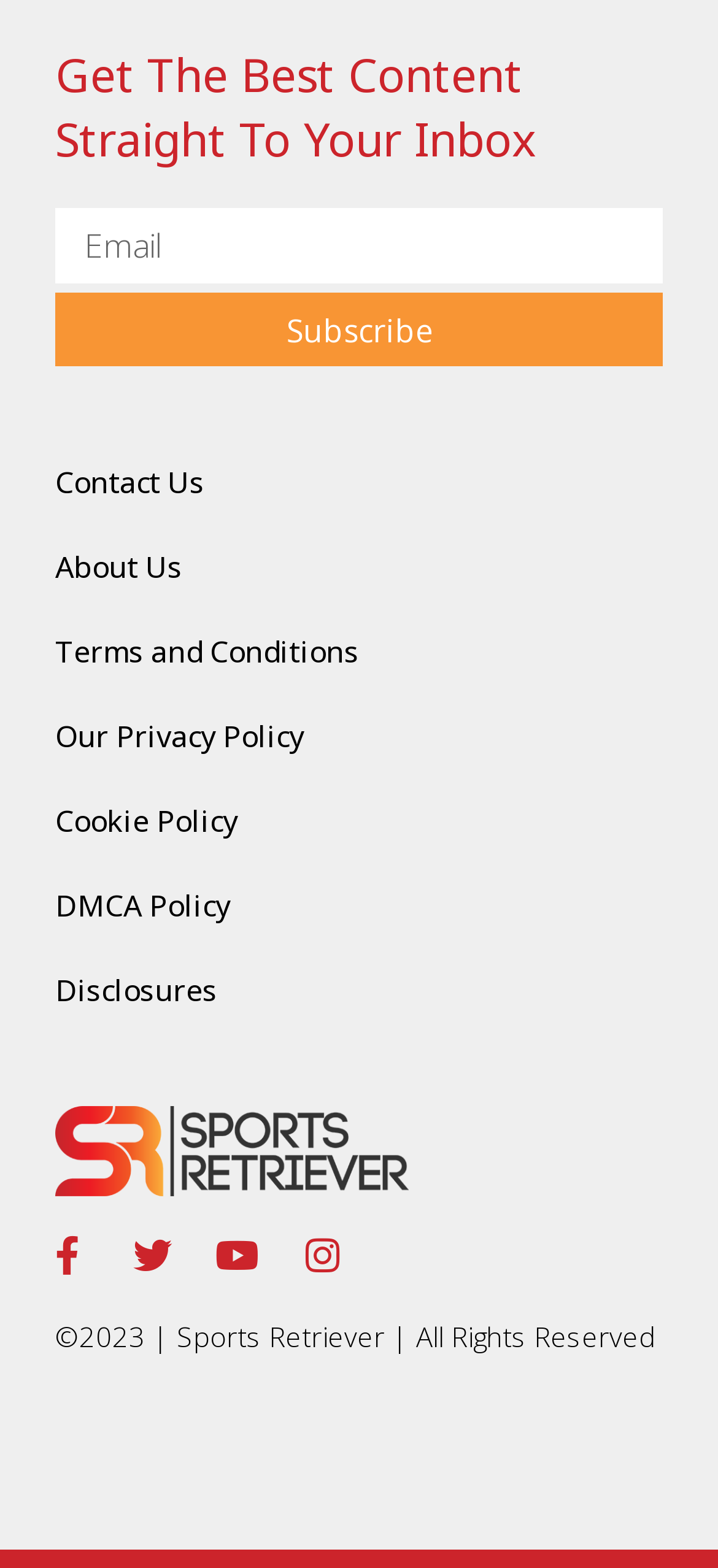What is the position of the 'Contact Us' link?
Please provide a single word or phrase based on the screenshot.

Middle-left